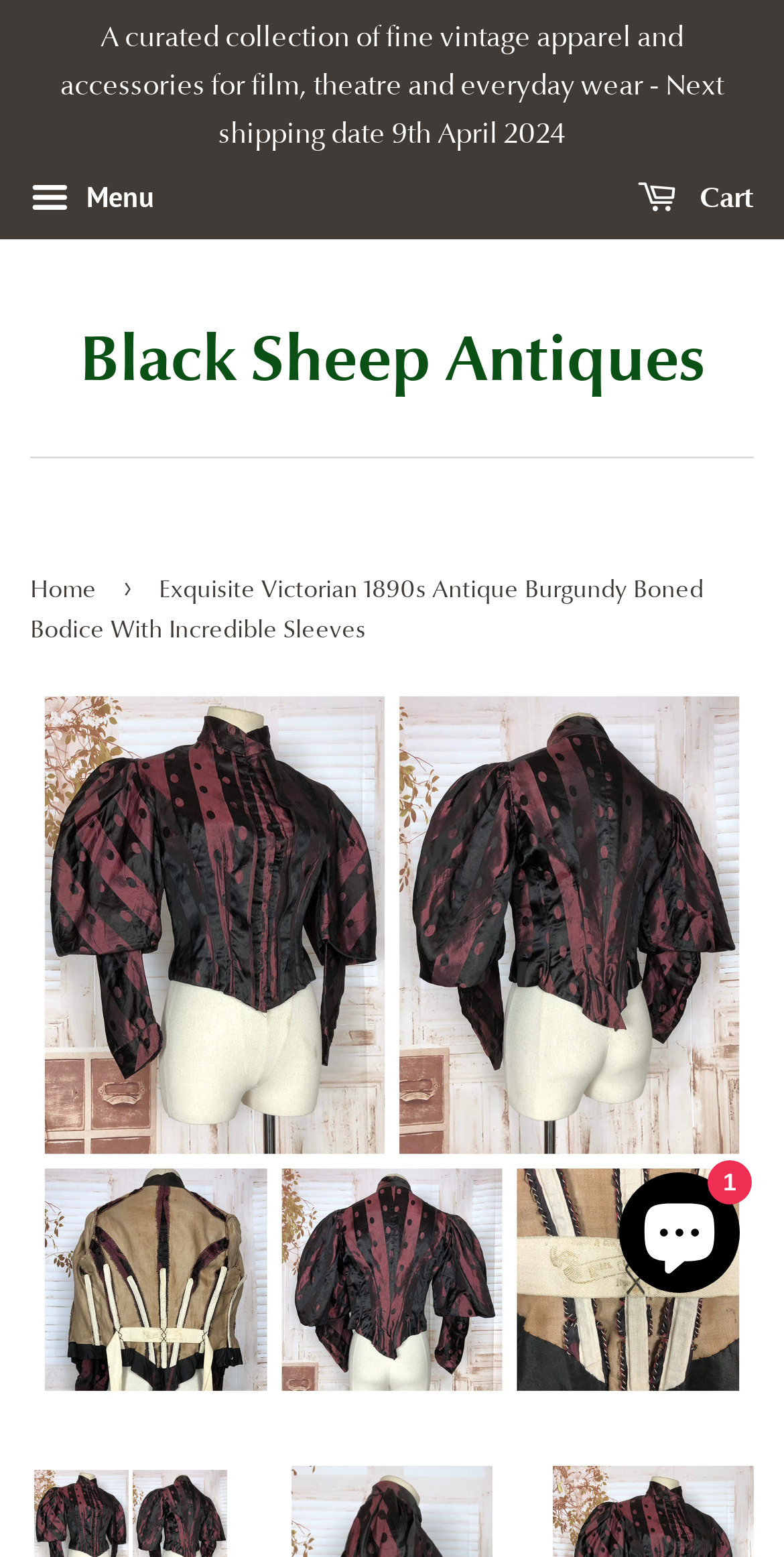What type of apparel is being sold? Examine the screenshot and reply using just one word or a brief phrase.

Vintage